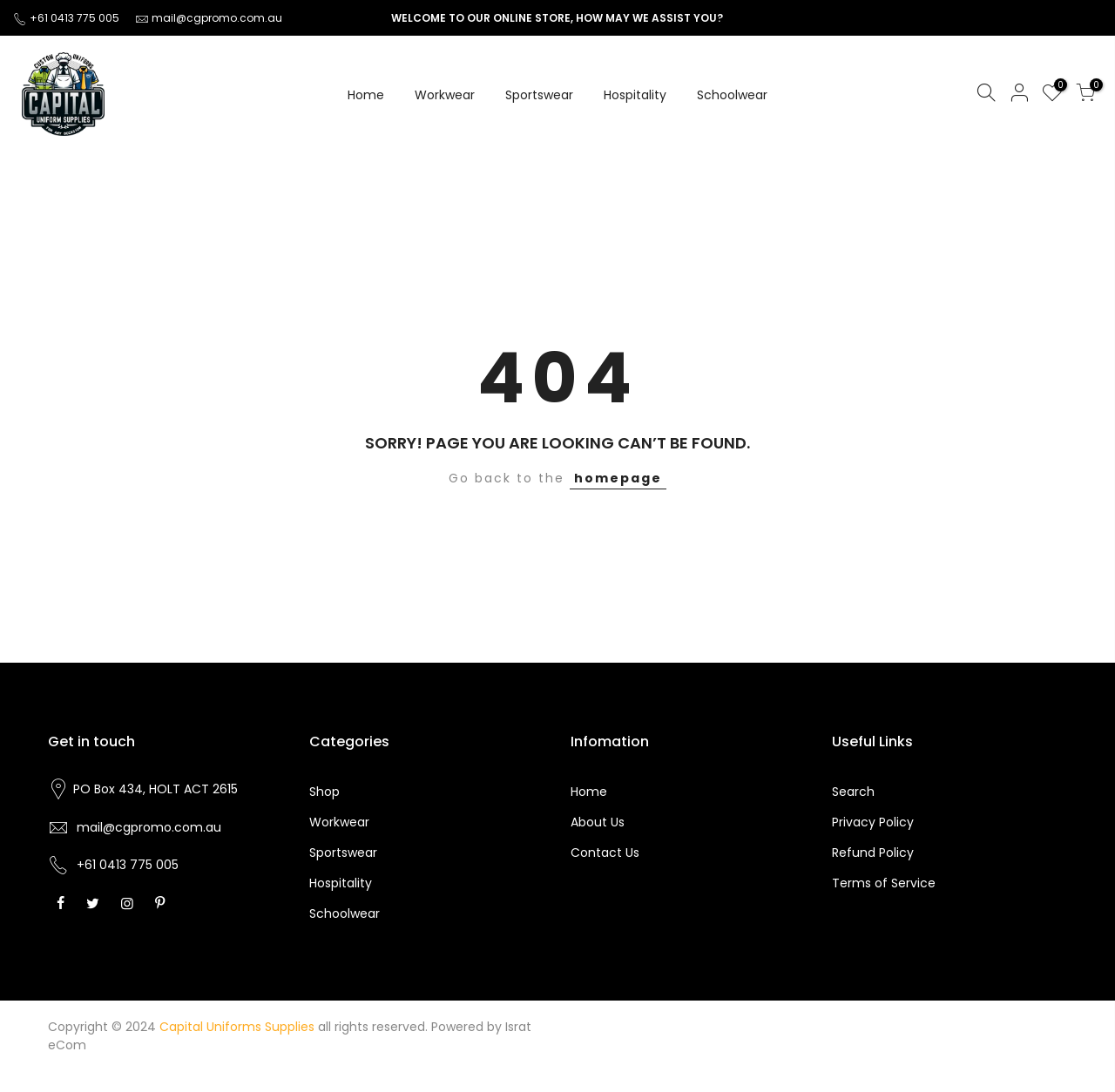Please locate the bounding box coordinates of the element's region that needs to be clicked to follow the instruction: "Contact the company via email". The bounding box coordinates should be provided as four float numbers between 0 and 1, i.e., [left, top, right, bottom].

[0.069, 0.749, 0.198, 0.765]